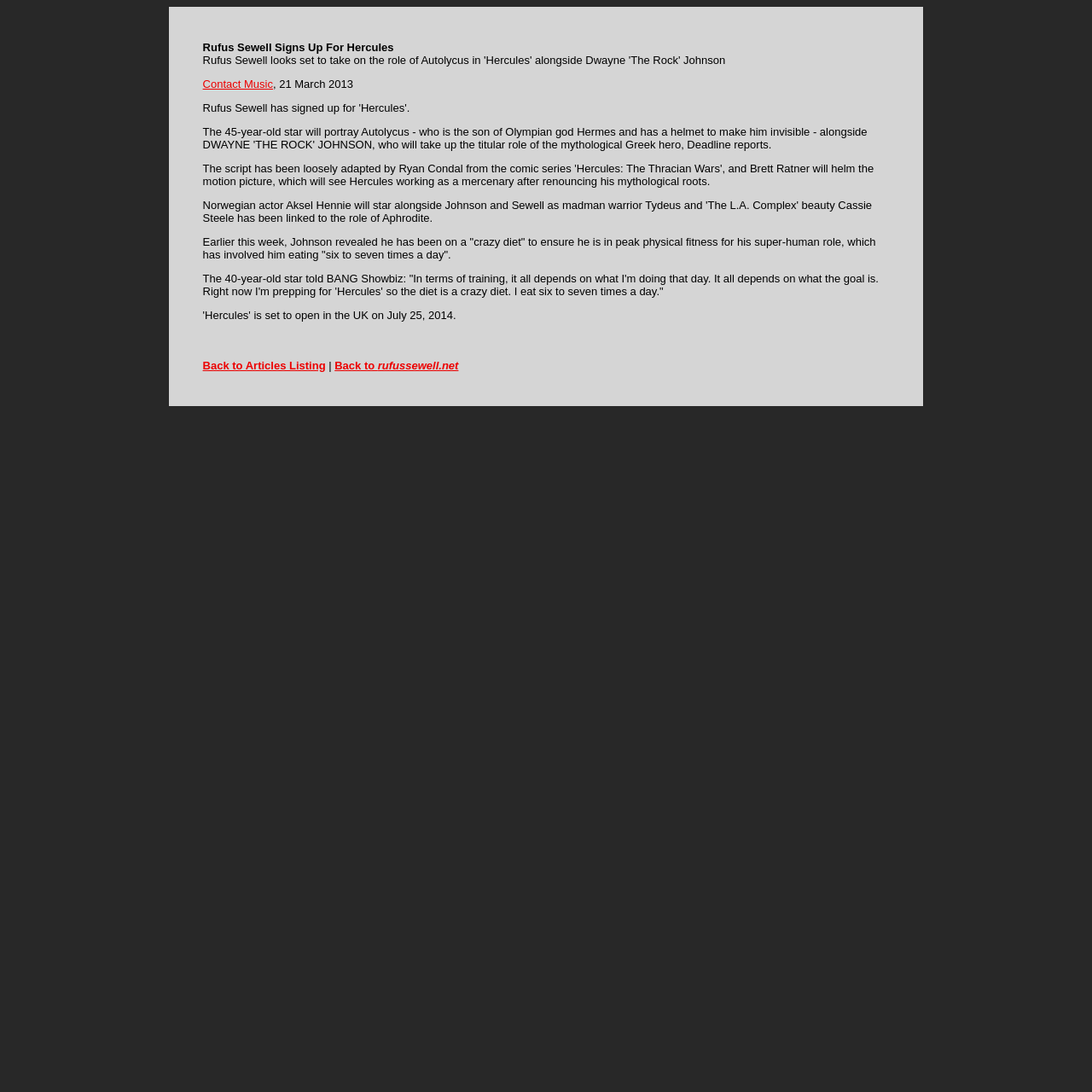How many times a day does Dwayne 'The Rock' Johnson eat to prepare for his role in Hercules?
Answer briefly with a single word or phrase based on the image.

Six to seven times